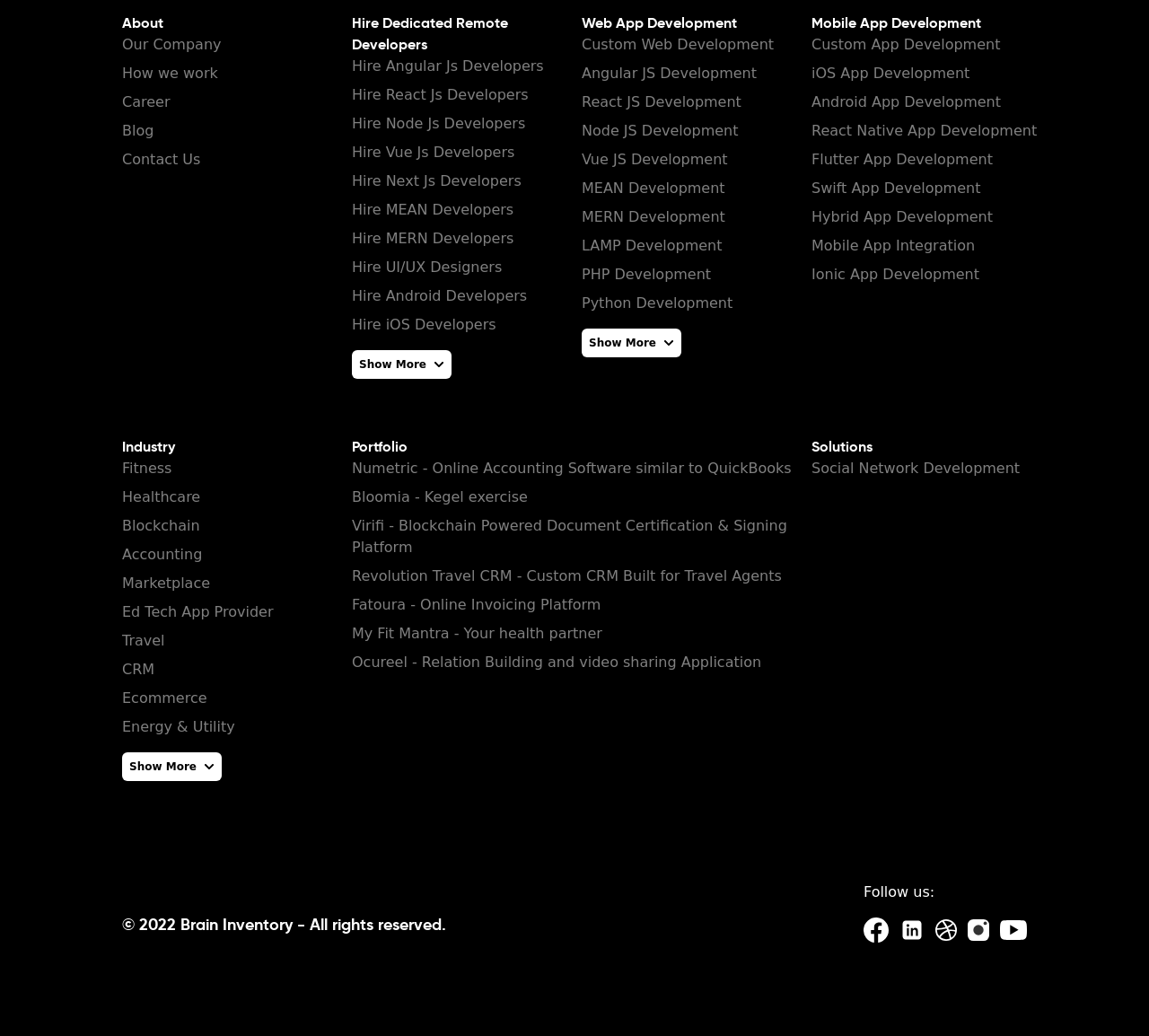What type of developers can be hired?
Please utilize the information in the image to give a detailed response to the question.

The webpage lists various types of developers that can be hired, including Angular Js, React Js, Node Js, Vue Js, Next Js, MEAN, MERN, UI/UX Designers, Android, and iOS developers. This information can be found in the 'Hire Dedicated Remote Developers' section.